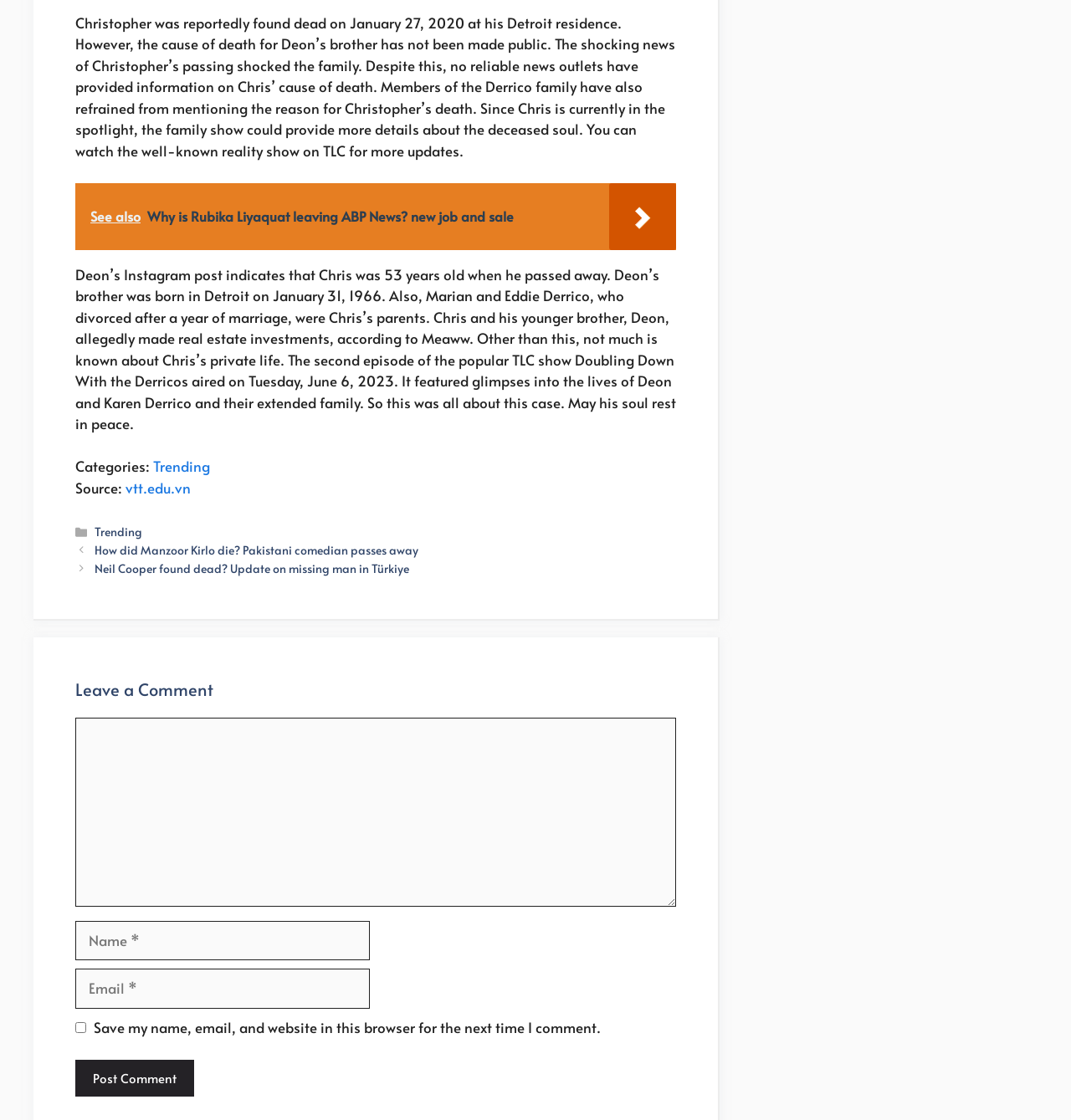Given the element description "your input here", identify the bounding box of the corresponding UI element.

None